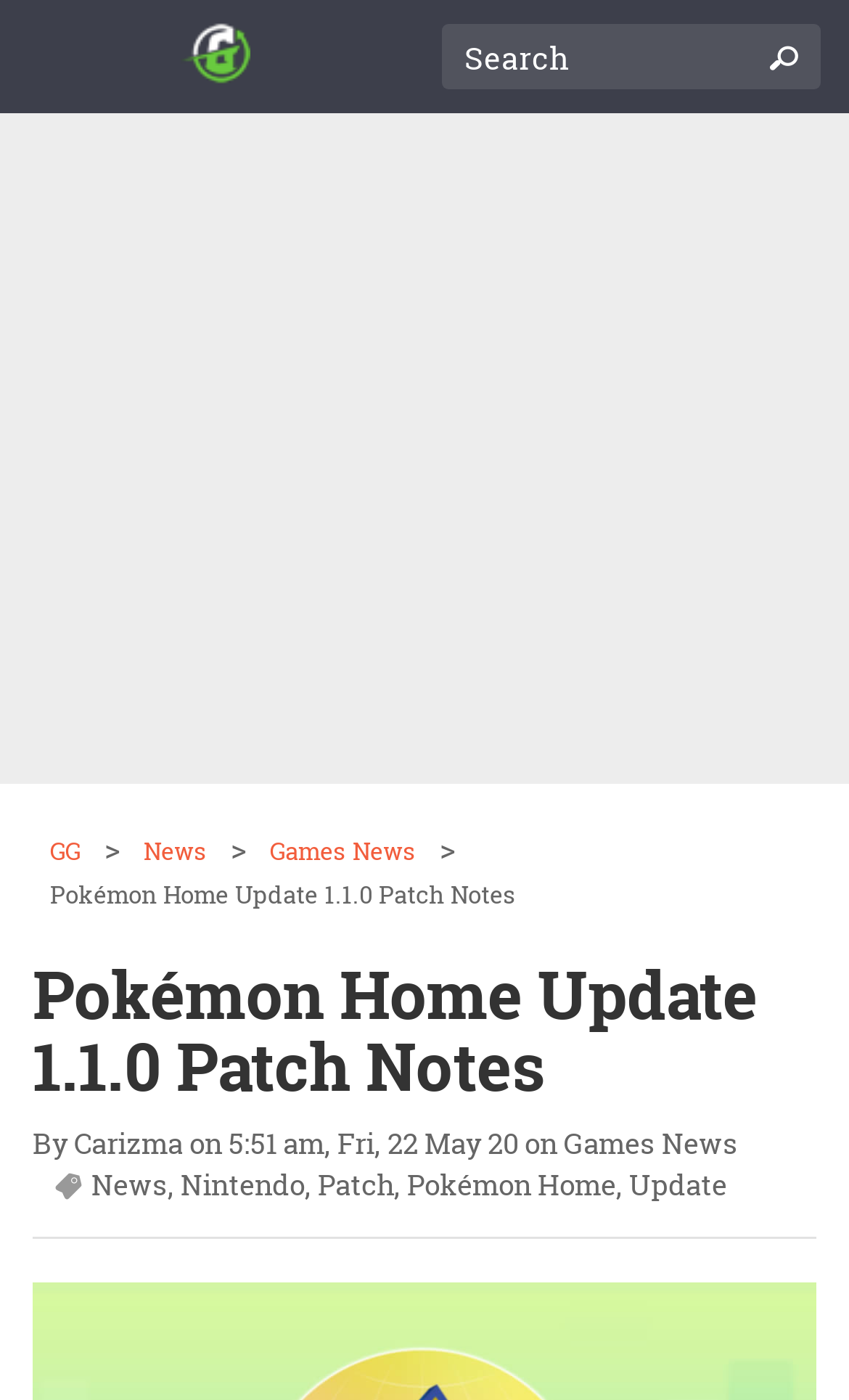What are the categories of the news?
Using the picture, provide a one-word or short phrase answer.

News, Games News, Nintendo, Patch, Pokémon Home, Update